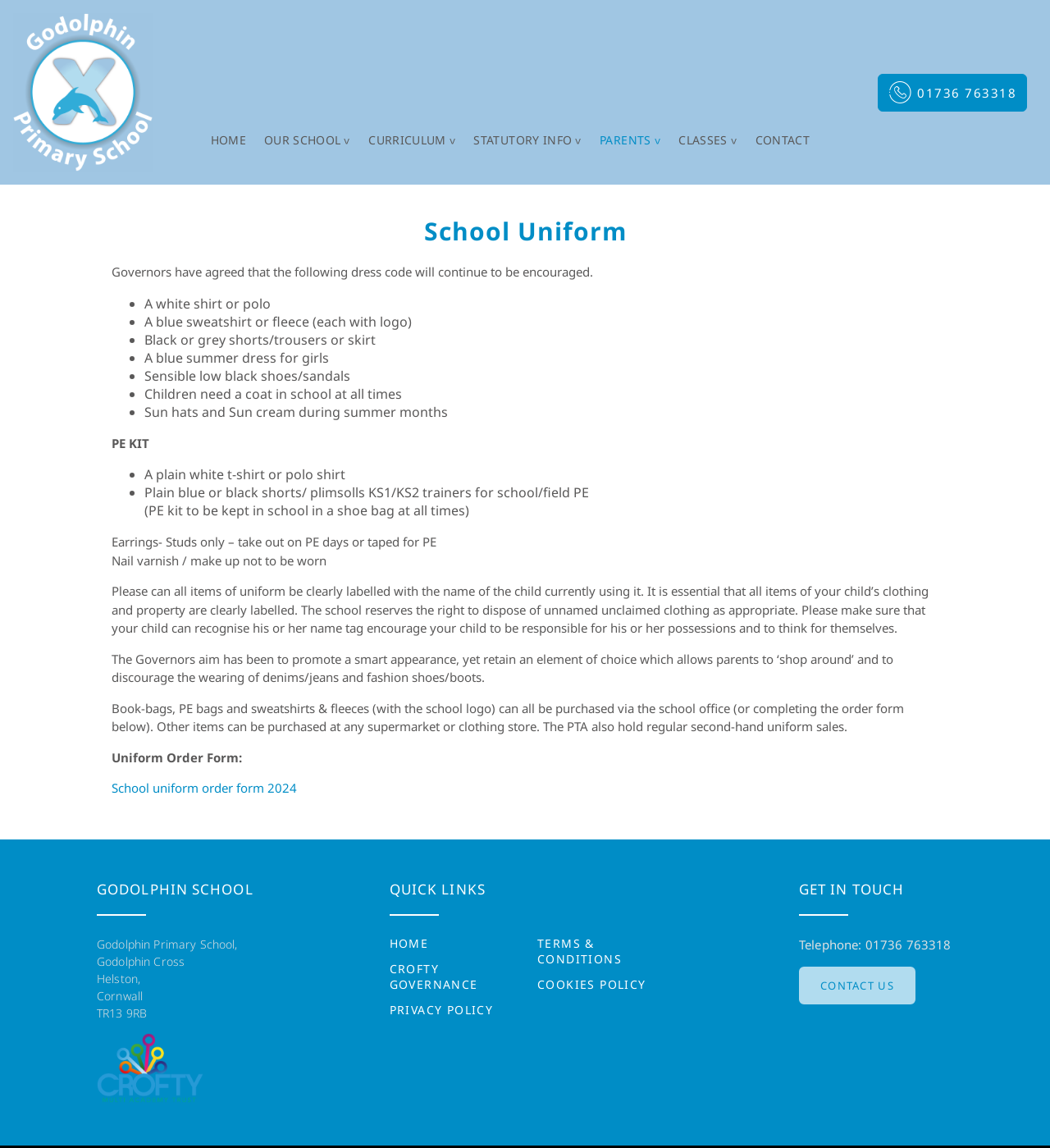Pinpoint the bounding box coordinates of the clickable element to carry out the following instruction: "Open the 'School uniform order form 2024'."

[0.106, 0.679, 0.283, 0.693]